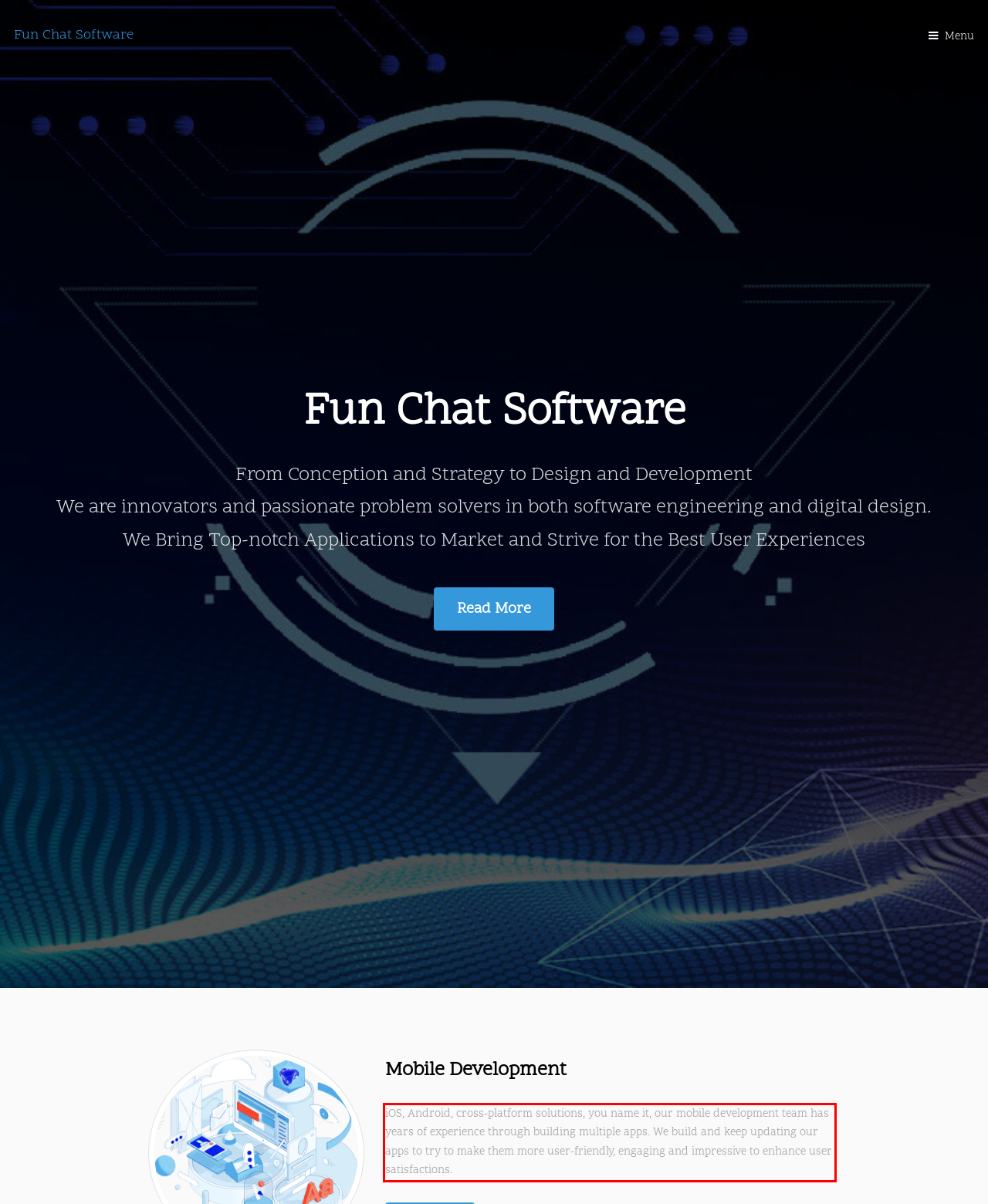Given a webpage screenshot, identify the text inside the red bounding box using OCR and extract it.

iOS, Android, cross-platform solutions, you name it, our mobile development team has years of experience through building multiple apps. We build and keep updating our apps to try to make them more user-friendly, engaging and impressive to enhance user satisfactions.